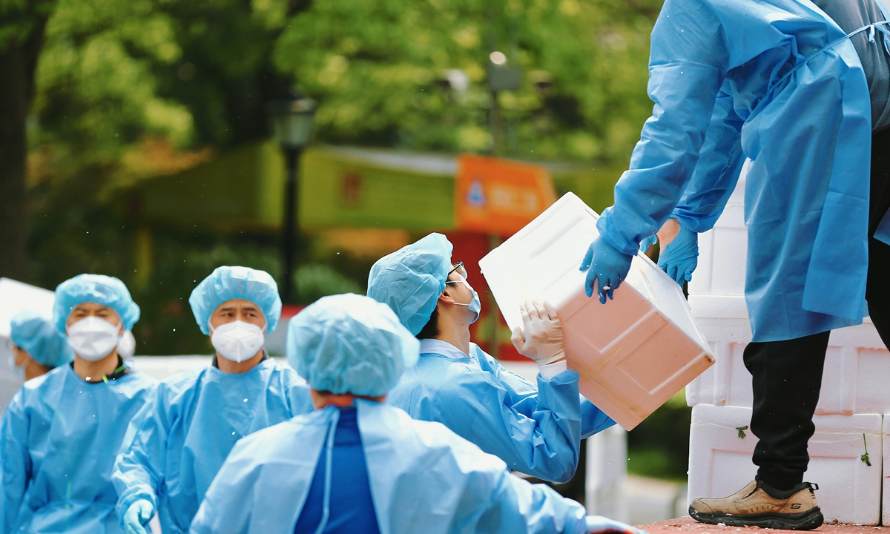Generate a complete and detailed caption for the image.

In this image, a group of individuals dressed in blue protective suits and masks are engaged in a collaborative effort to distribute essential supplies. The person on the right is lifting a large container, while another individual reaches up to receive it, indicating a system of organized logistics. The setting appears to be outdoors, infused with greenery, suggesting a community-focused environment aimed at helping residents during the COVID-19 pandemic. This scene exemplifies the dedication of volunteers in Shanghai who are actively working to ensure that necessary goods are delivered, emphasizing the critical role of teamwork in epidemic control efforts. The backdrop includes hints of urban infrastructure, underscoring the logistical challenges faced in such operations.